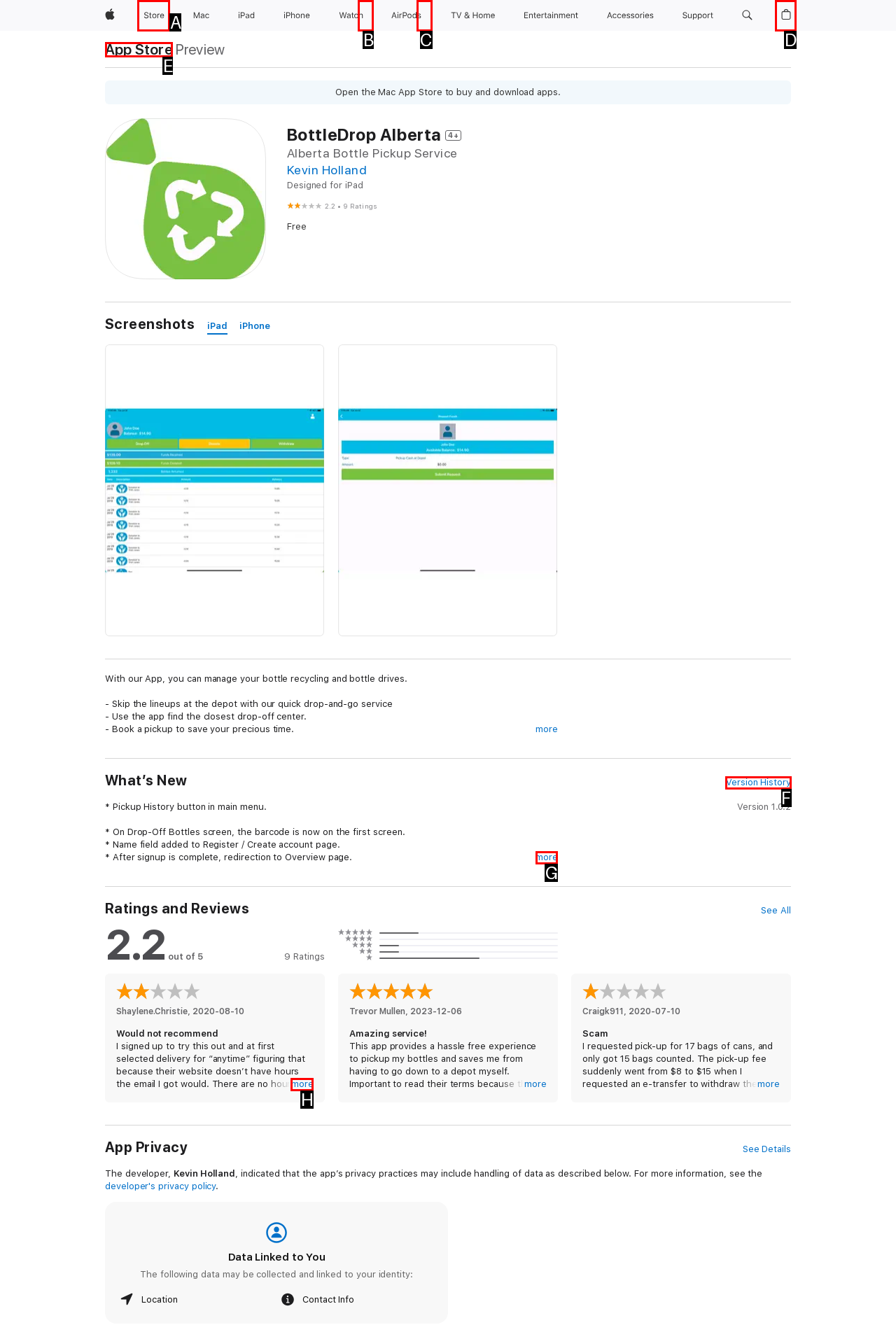Refer to the element description: parent_node: 0 aria-label="Shopping Bag" and identify the matching HTML element. State your answer with the appropriate letter.

D